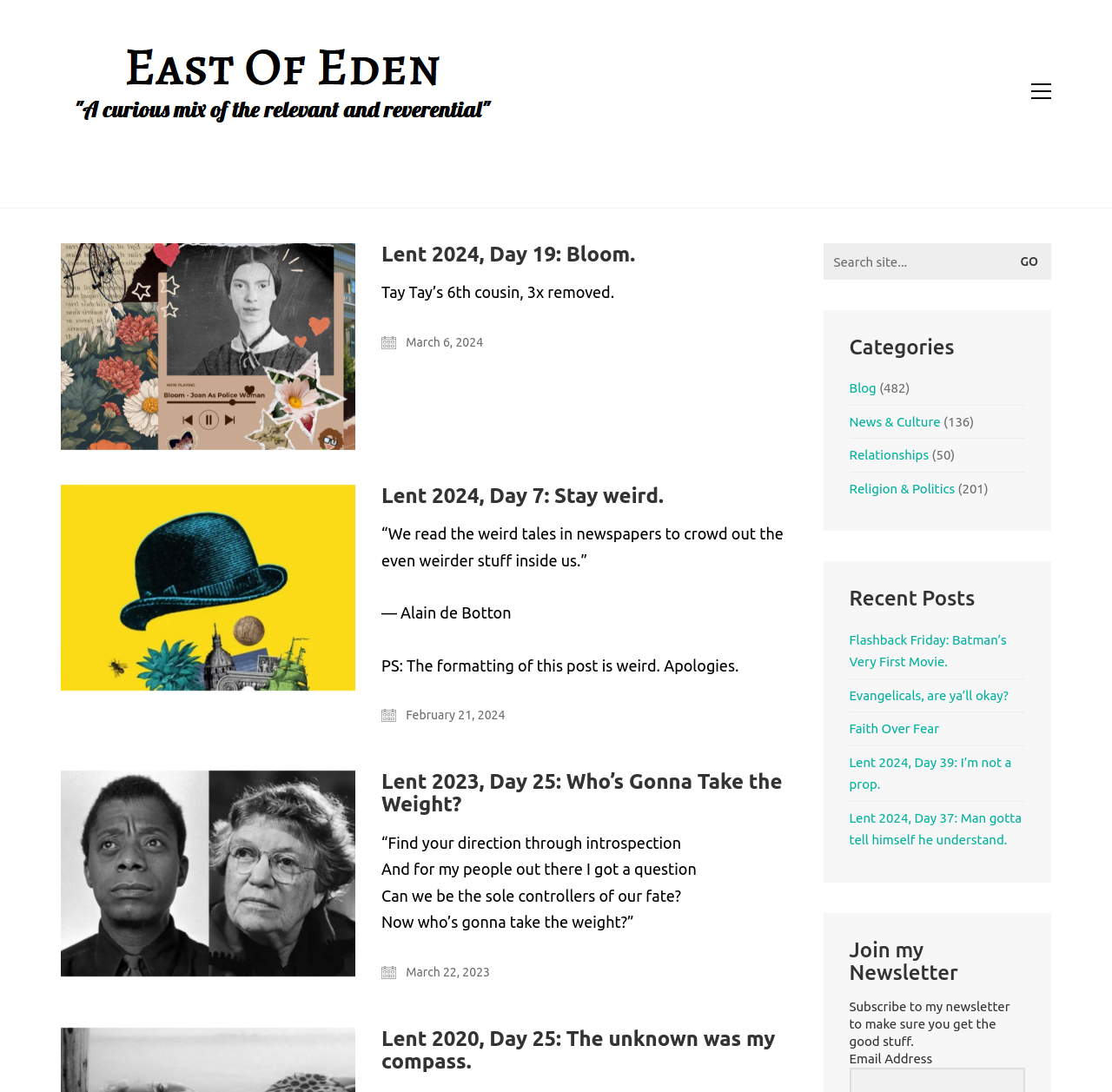Locate the bounding box of the UI element with the following description: "News & Culture".

[0.764, 0.376, 0.846, 0.396]